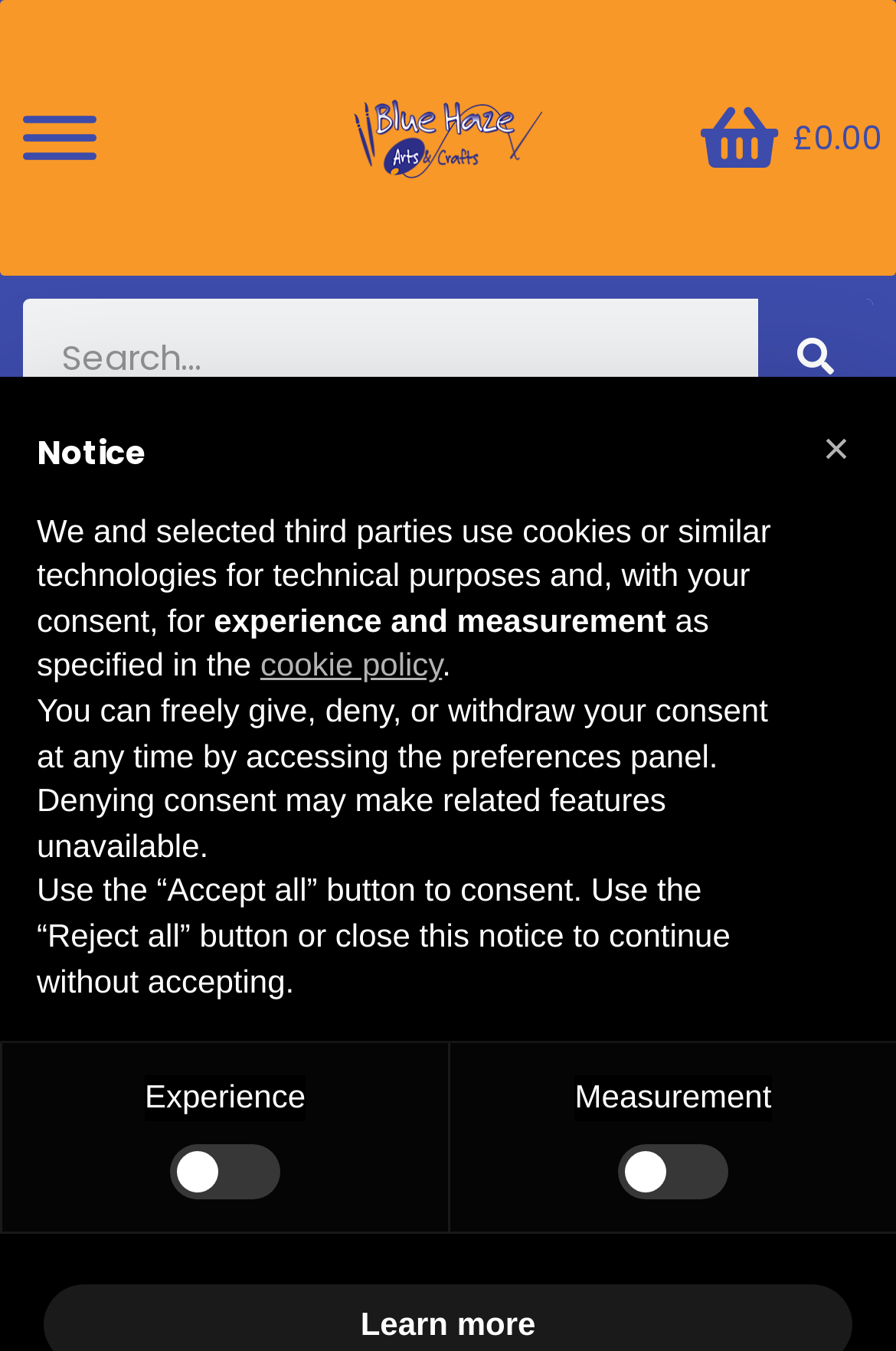Determine the bounding box coordinates of the clickable element to achieve the following action: 'View crystal art kits'. Provide the coordinates as four float values between 0 and 1, formatted as [left, top, right, bottom].

[0.17, 0.345, 0.393, 0.374]